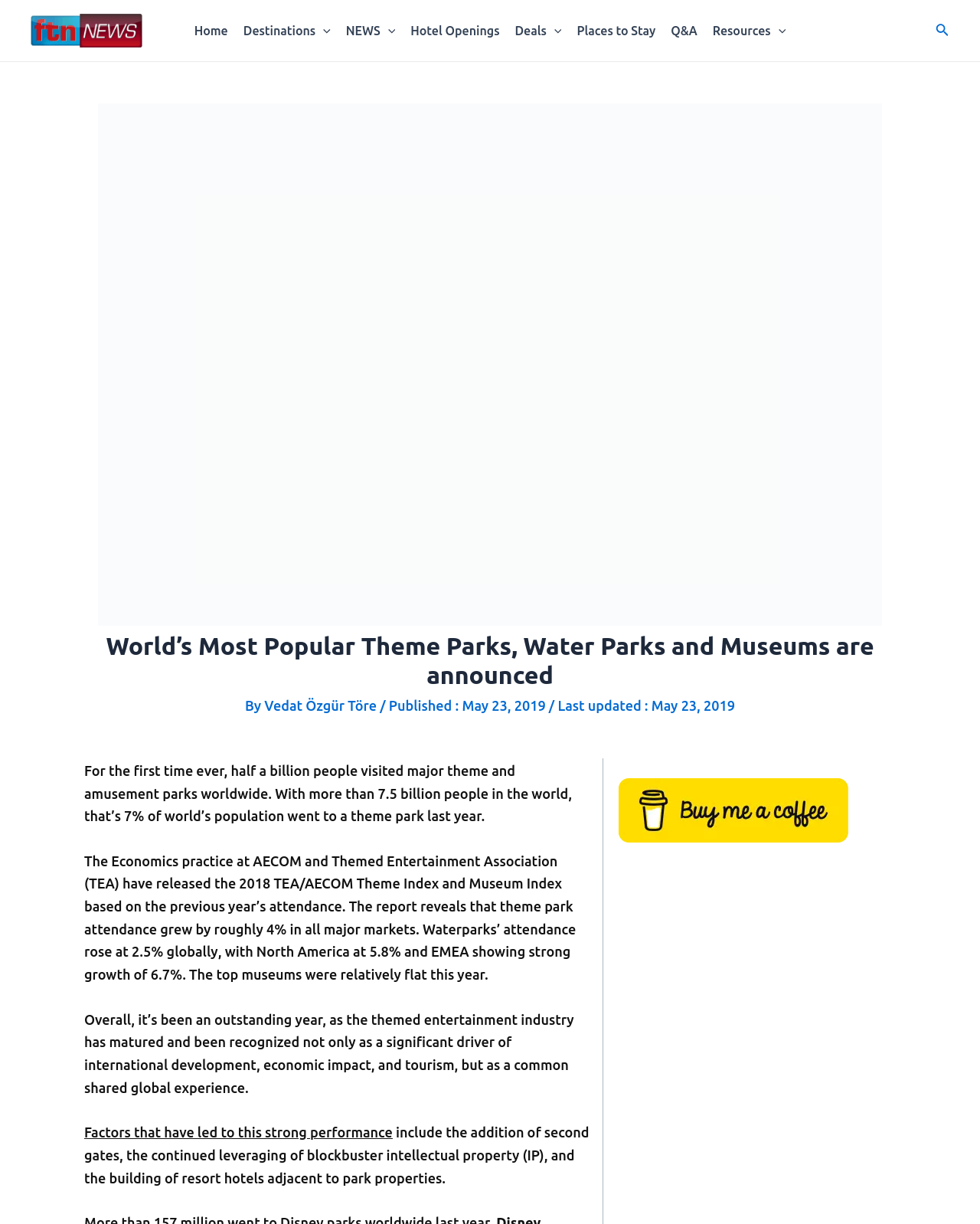What is the call-to-action at the bottom of the page?
Answer the question with a single word or phrase, referring to the image.

Support FTNnews